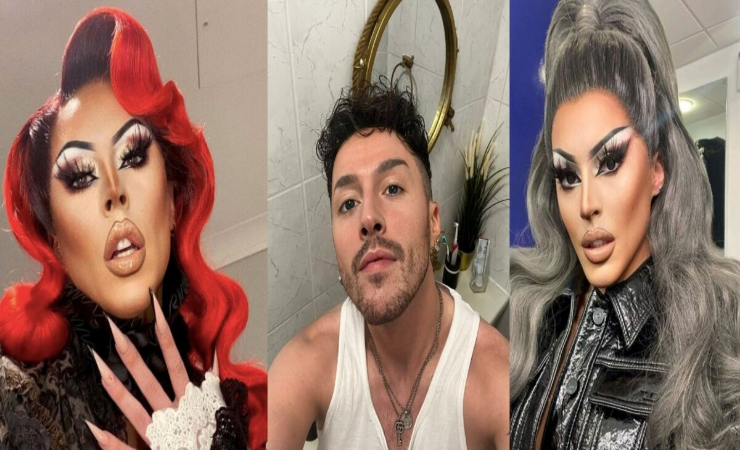Answer succinctly with a single word or phrase:
What is the tone of the facial expressions of the performer on the left?

Dramatic